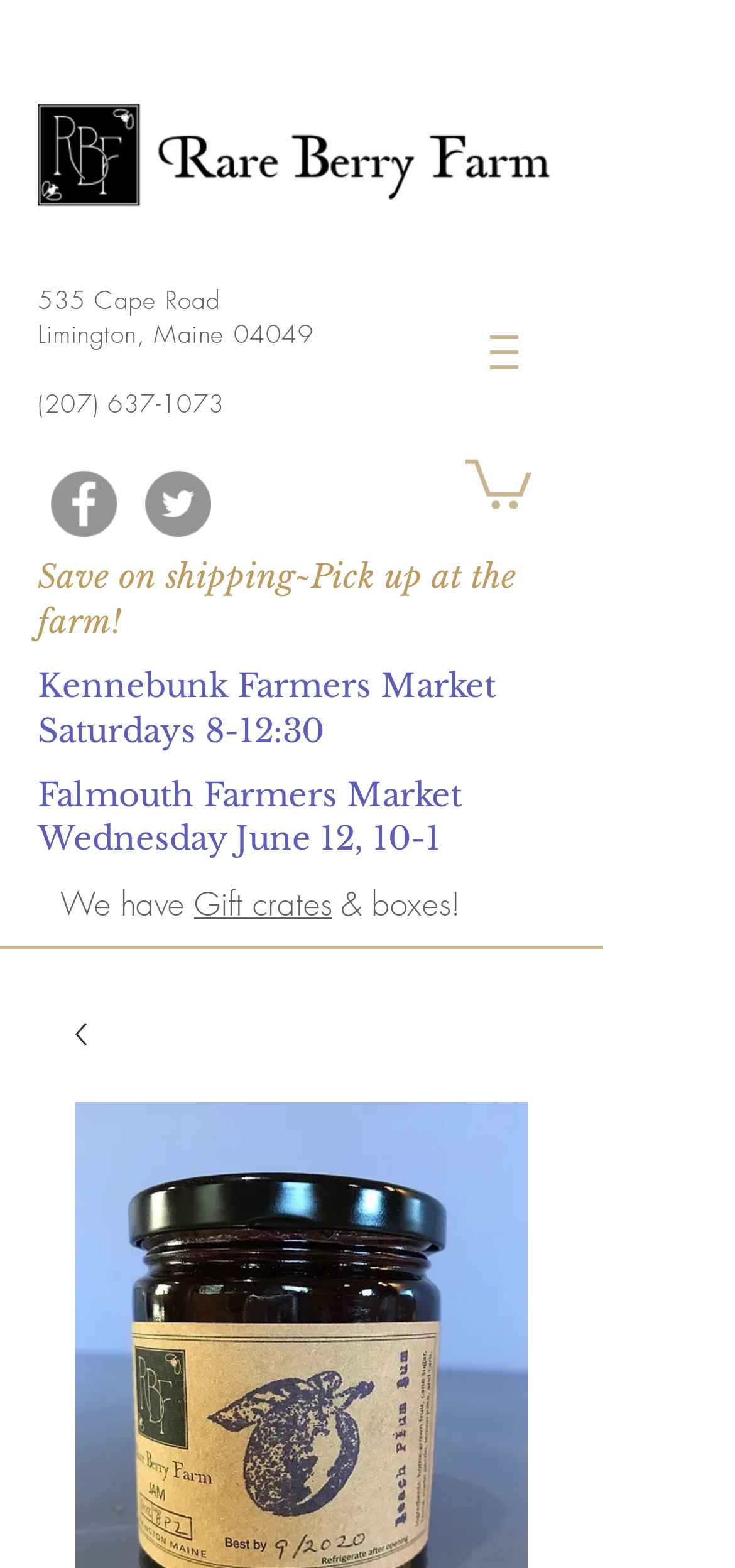What social media platforms does Rare Berry Farm have?
Please provide a single word or phrase as your answer based on the screenshot.

Facebook, Twitter